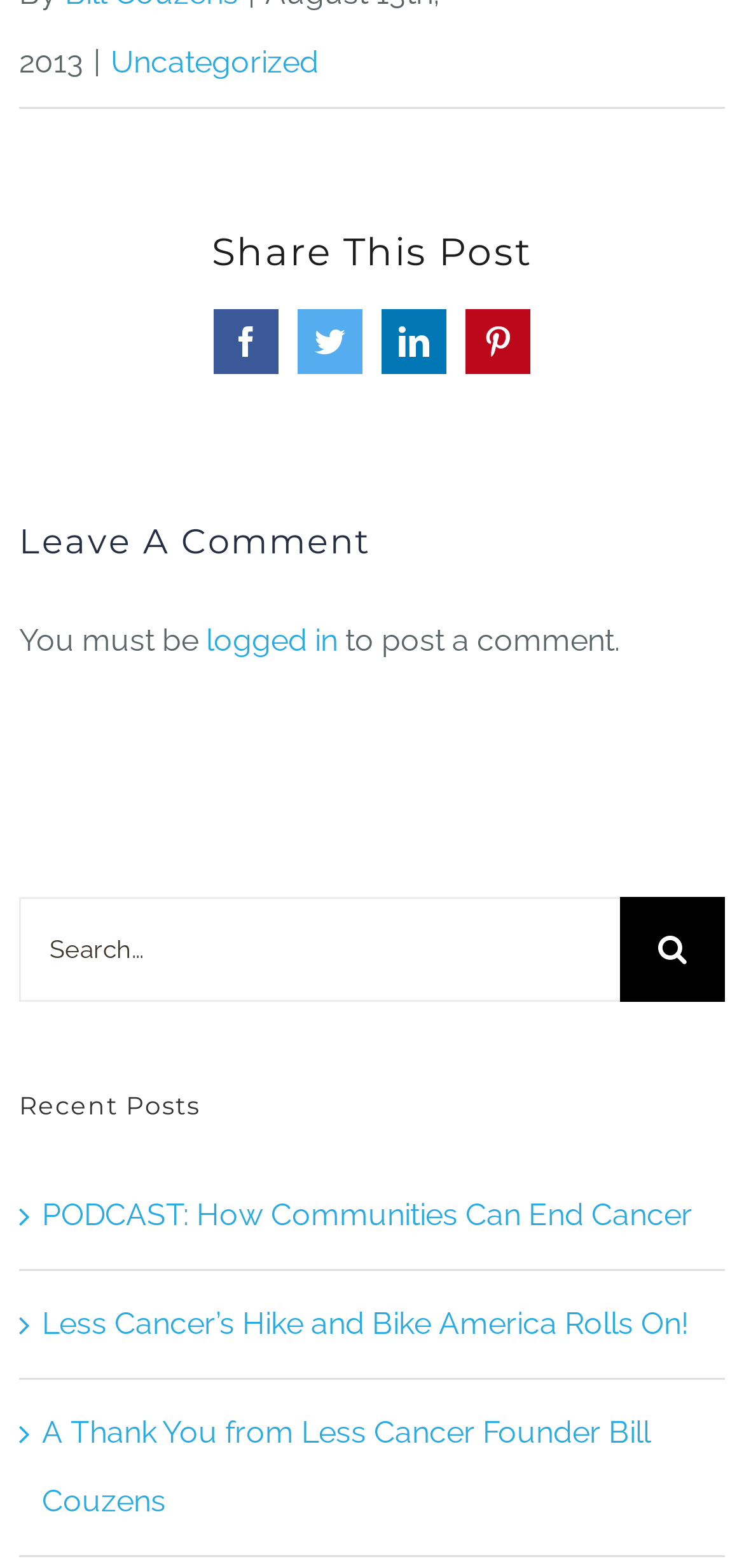Please identify the bounding box coordinates of the element's region that I should click in order to complete the following instruction: "Leave a comment". The bounding box coordinates consist of four float numbers between 0 and 1, i.e., [left, top, right, bottom].

[0.026, 0.329, 0.497, 0.362]